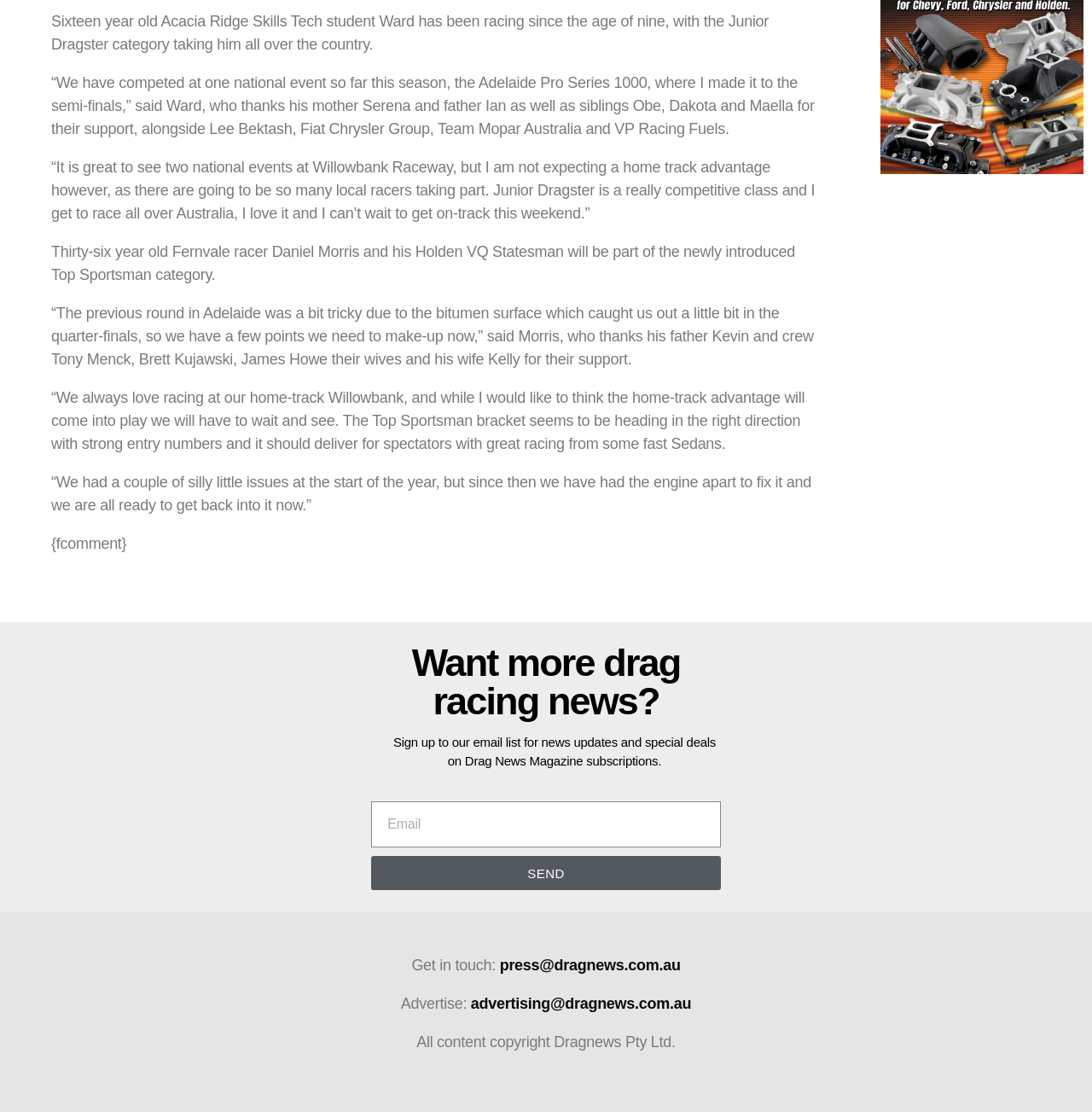Answer briefly with one word or phrase:
What is the name of Daniel Morris's car?

Holden VQ Statesman